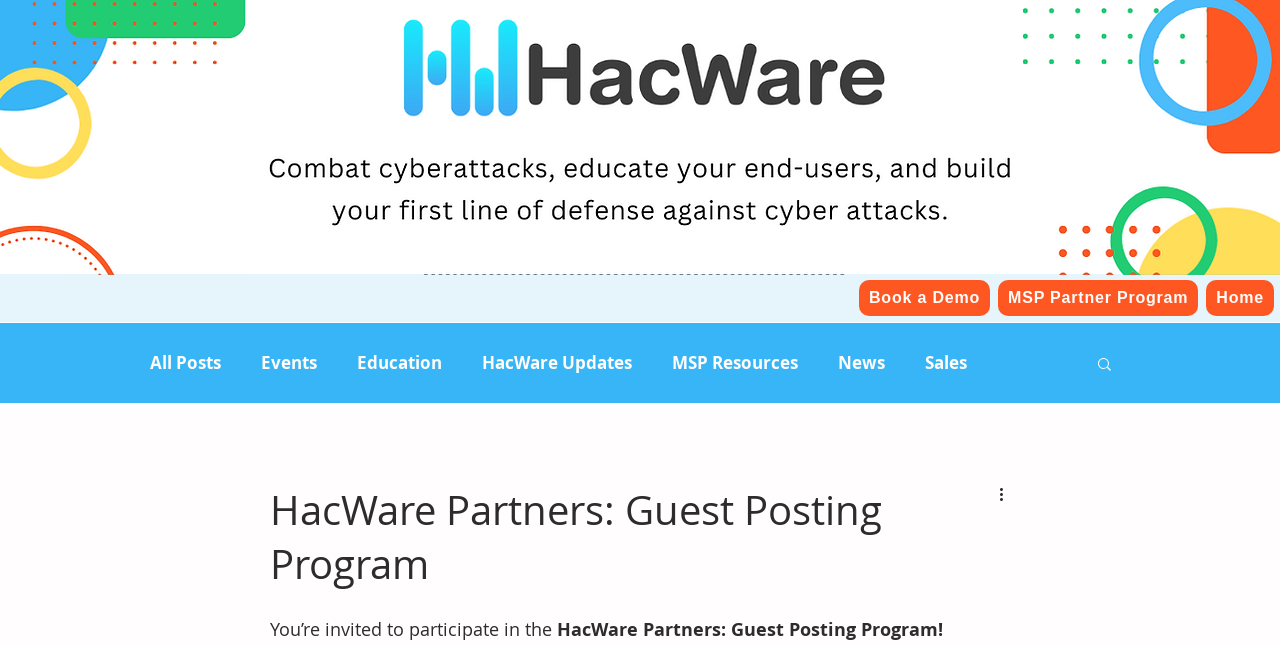Please specify the bounding box coordinates of the region to click in order to perform the following instruction: "Follow on Facebook".

None